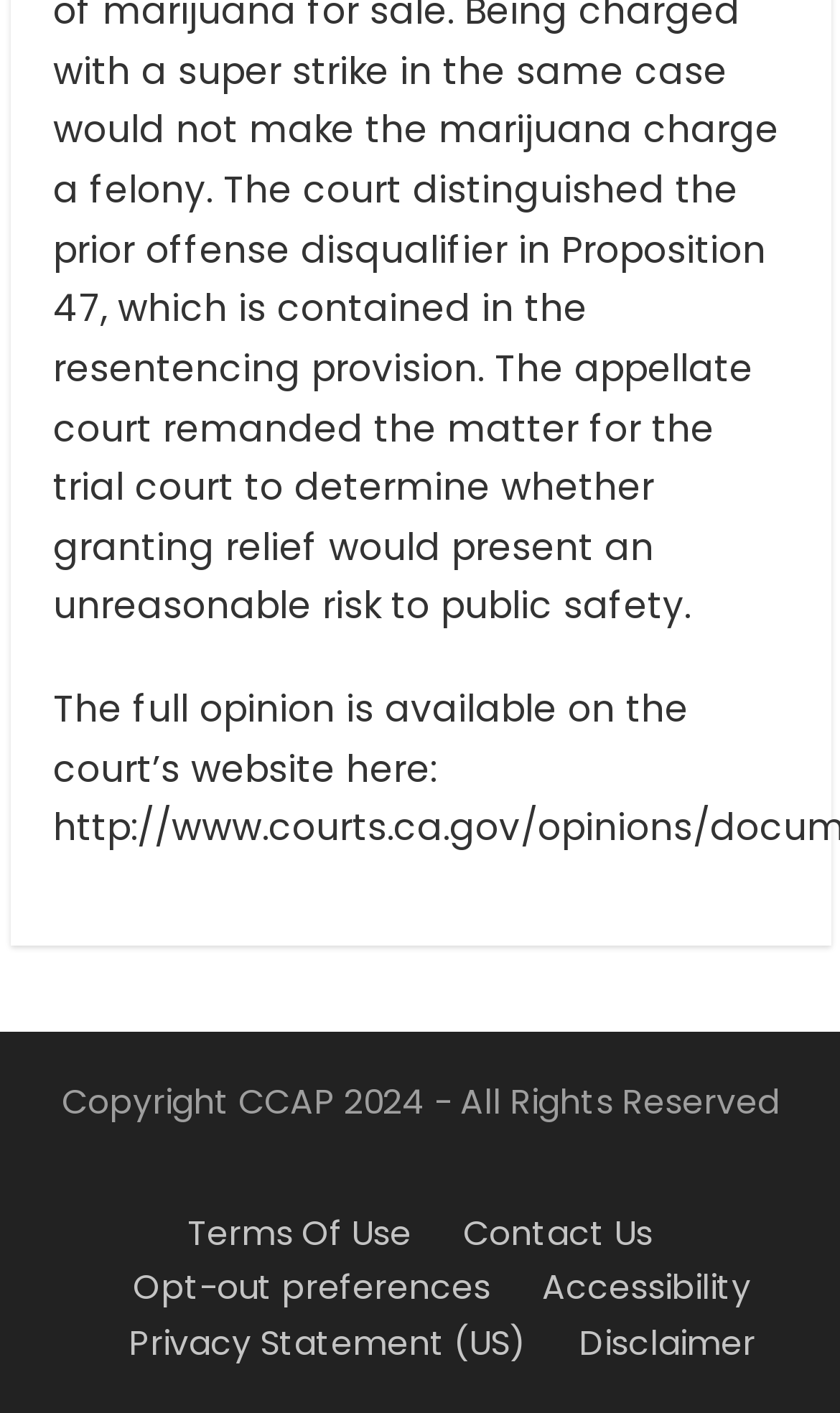Given the webpage screenshot, identify the bounding box of the UI element that matches this description: "Accessibility".

[0.645, 0.895, 0.894, 0.927]